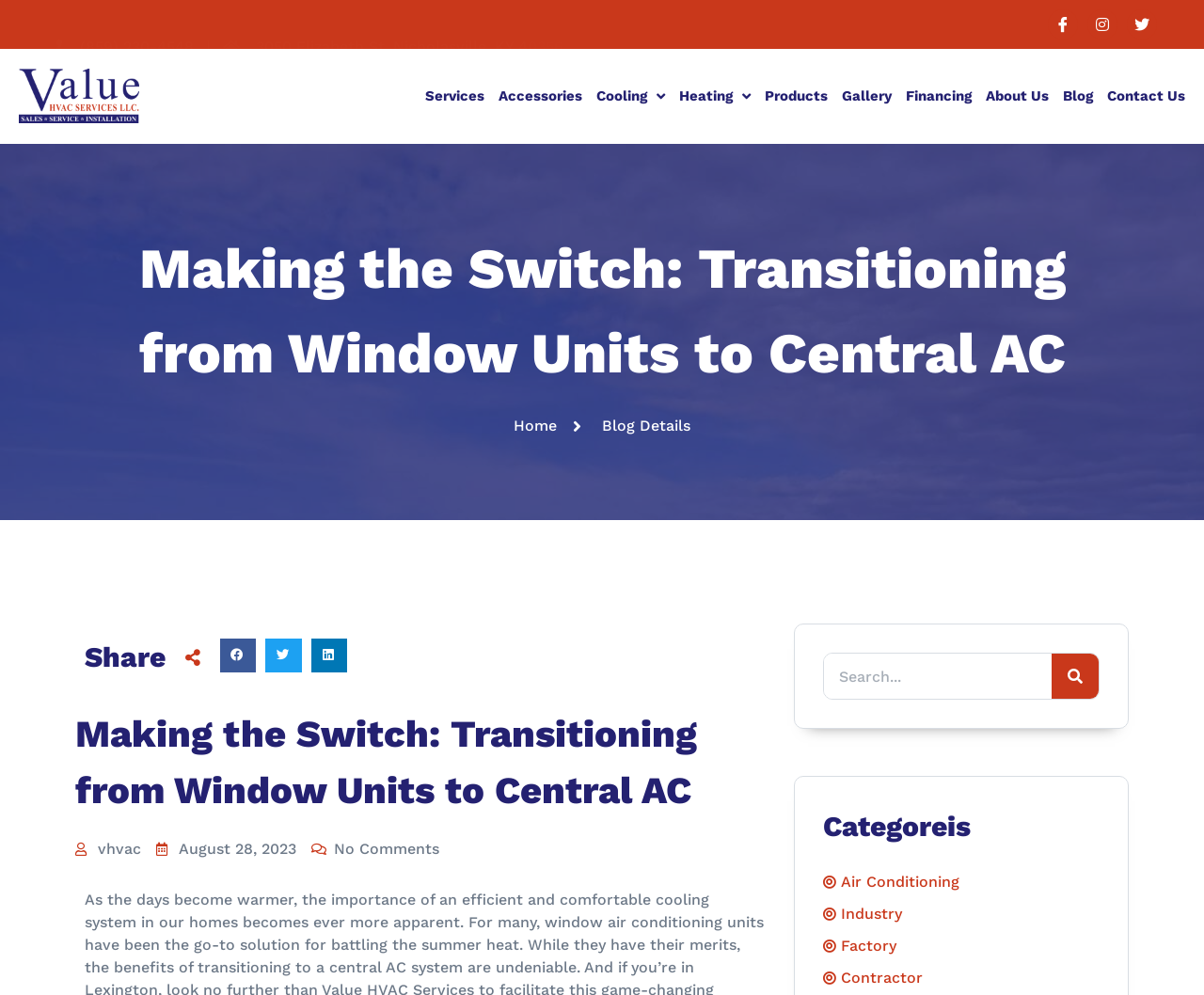Please identify the bounding box coordinates of the element I should click to complete this instruction: 'Visit the Facebook page'. The coordinates should be given as four float numbers between 0 and 1, like this: [left, top, right, bottom].

[0.87, 0.009, 0.895, 0.04]